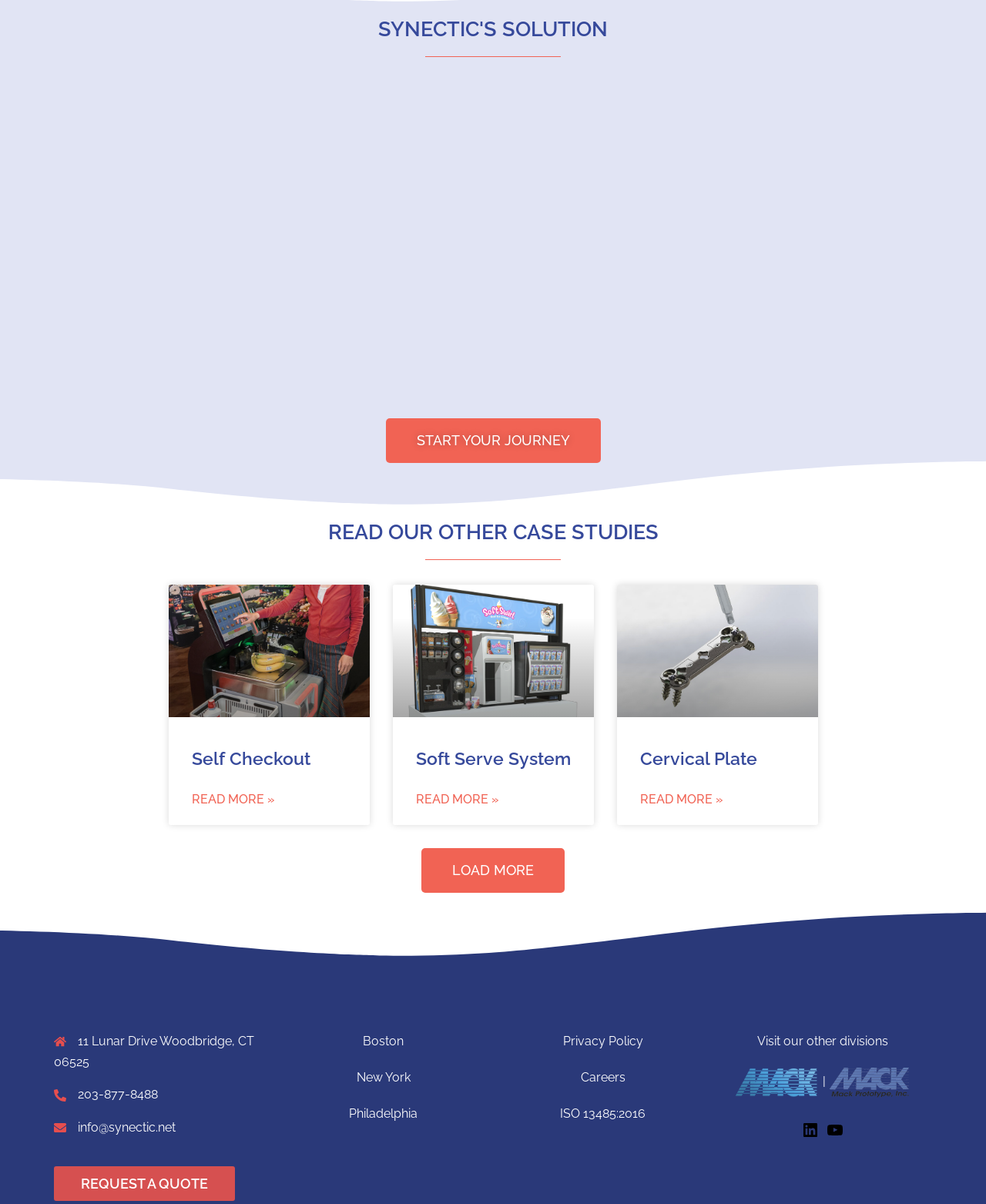Utilize the details in the image to give a detailed response to the question: What are the three case studies displayed on the webpage?

The three case studies displayed on the webpage are Self Checkout, Soft Serve System, and Cervical Plate, each with a heading, image, and 'Read more' link.